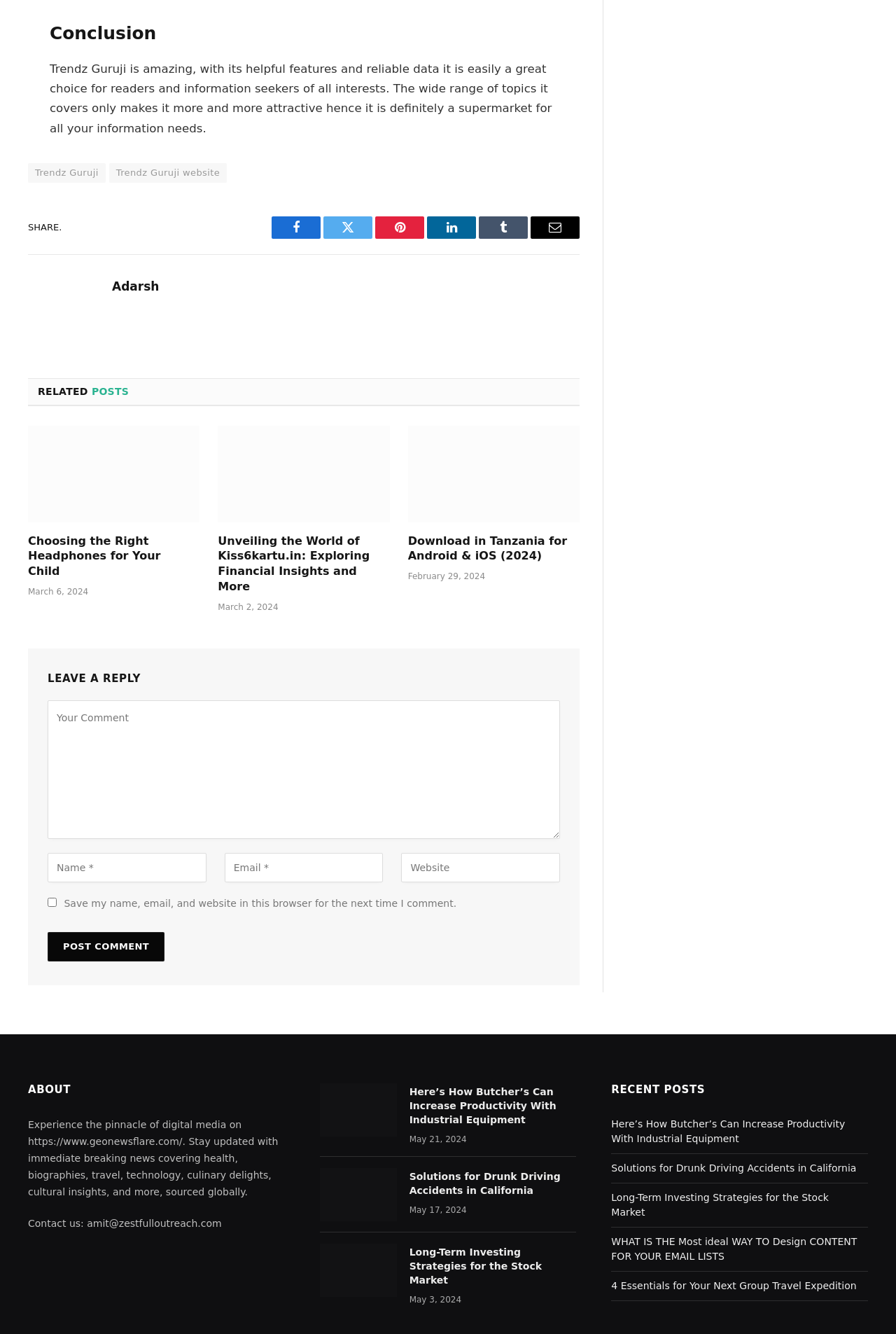Can you identify the bounding box coordinates of the clickable region needed to carry out this instruction: 'Read the 'Choosing the Right Headphones for Your Child' article'? The coordinates should be four float numbers within the range of 0 to 1, stated as [left, top, right, bottom].

[0.031, 0.319, 0.223, 0.391]